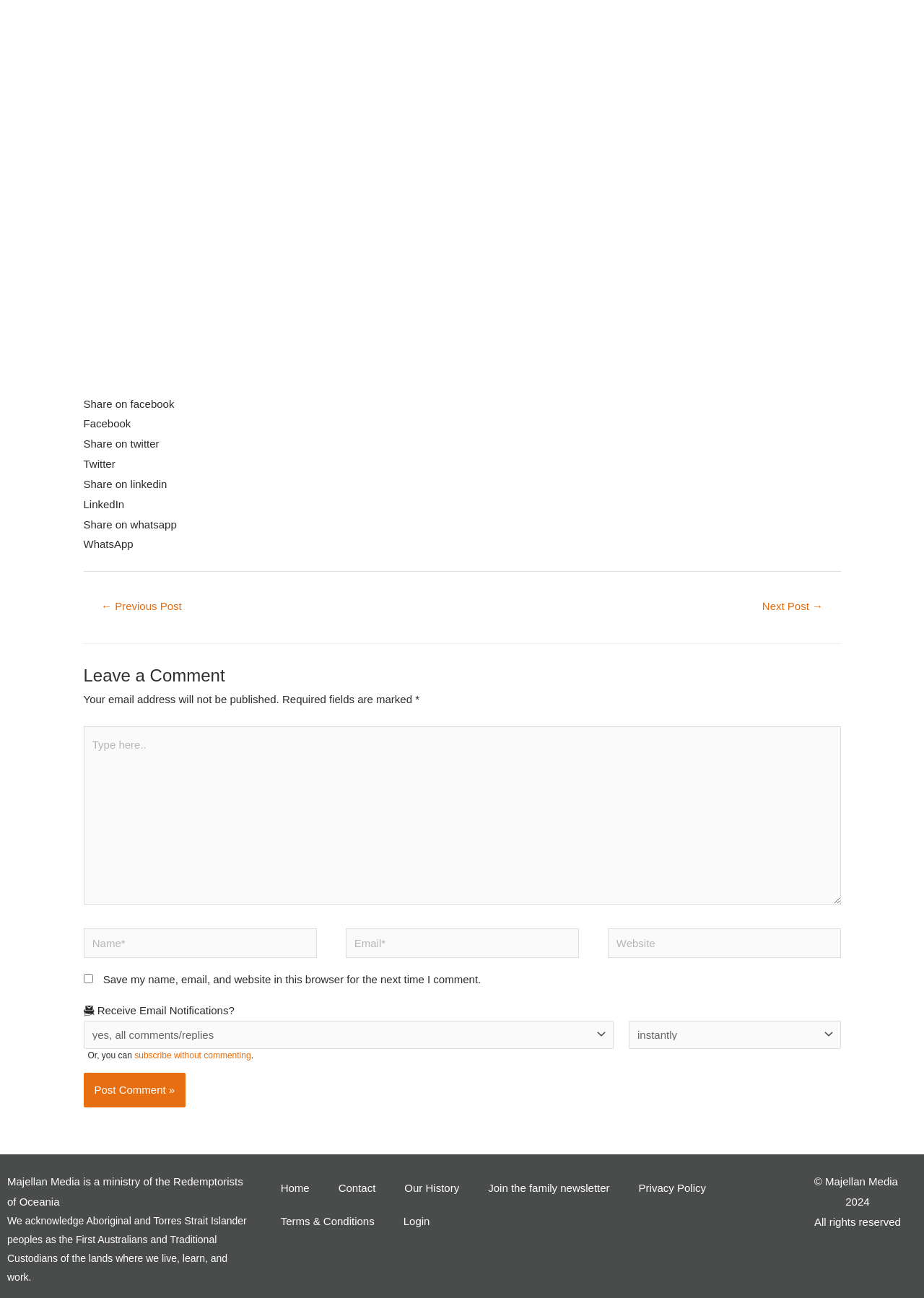What is required to post a comment?
Please utilize the information in the image to give a detailed response to the question.

To post a comment, users are required to fill in their name and email address, as indicated by the asterisk symbol (*) next to the 'Name' and 'Email' fields.